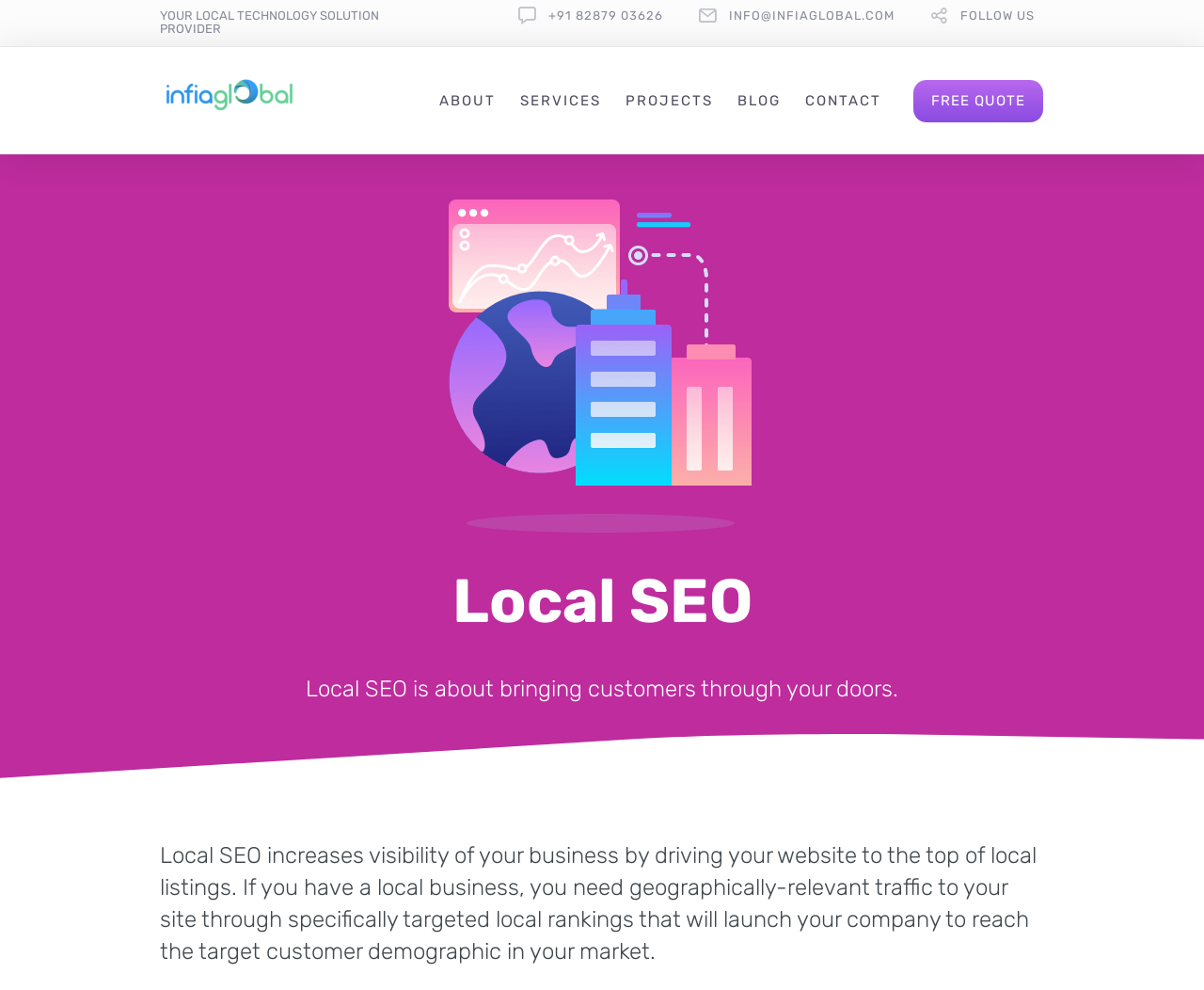What can I do to get a quote from the company?
Look at the image and answer with only one word or phrase.

Click on 'FREE QUOTE'